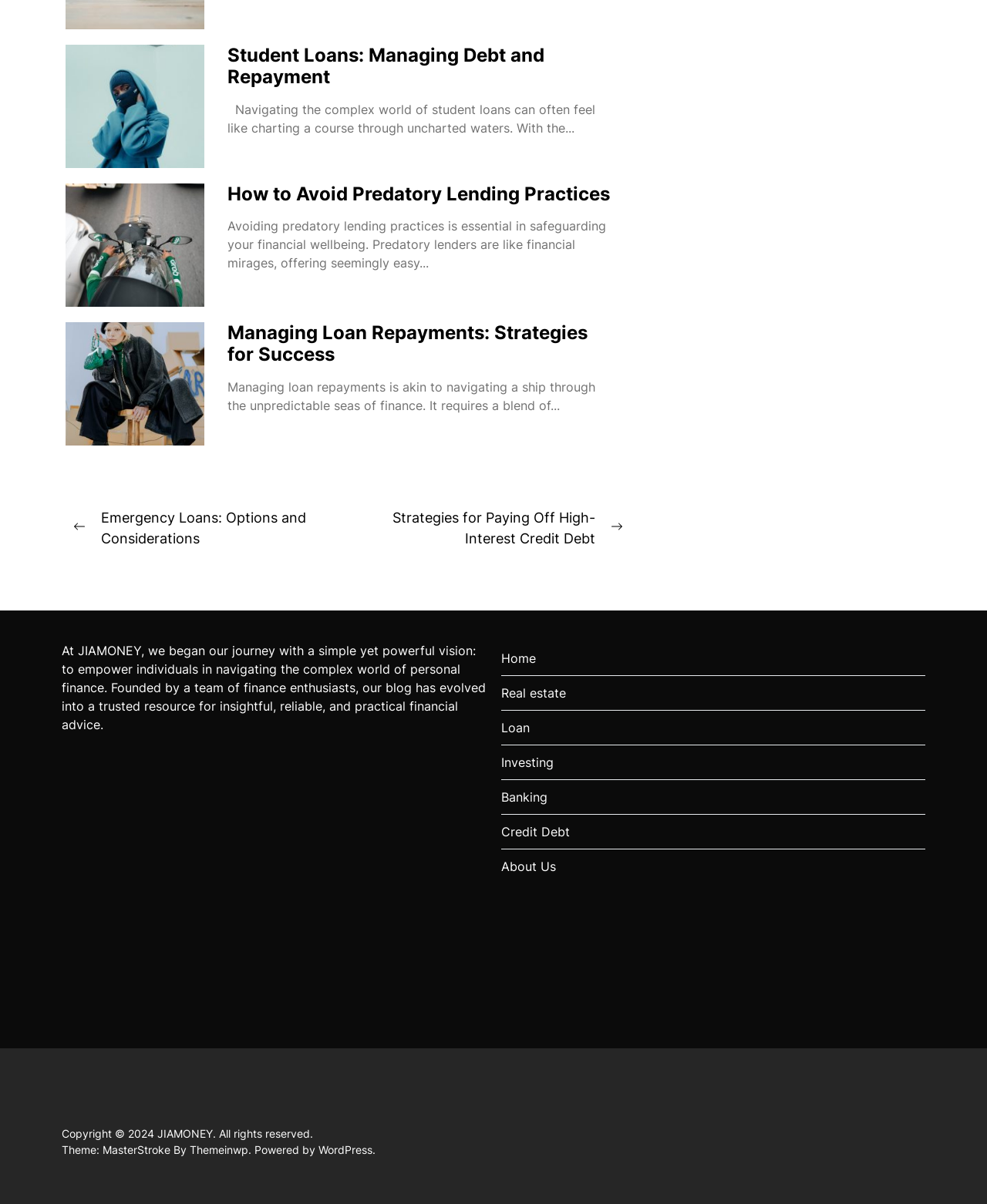Find the bounding box coordinates of the clickable region needed to perform the following instruction: "Click on the 'Student Loans: Managing Debt and Repayment' link". The coordinates should be provided as four float numbers between 0 and 1, i.e., [left, top, right, bottom].

[0.23, 0.036, 0.552, 0.073]